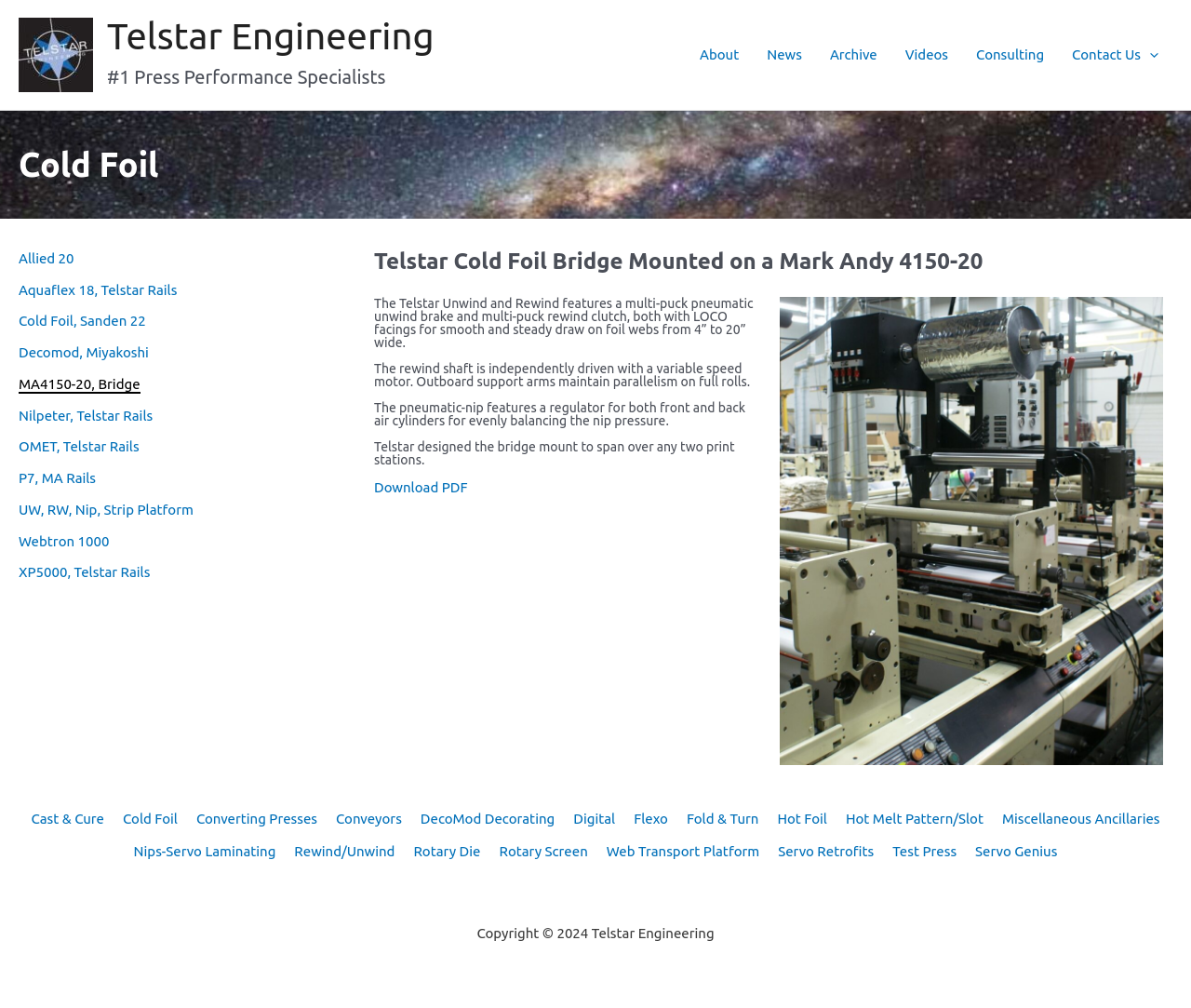Please identify the coordinates of the bounding box for the clickable region that will accomplish this instruction: "Go to the 'Consulting' page".

[0.808, 0.044, 0.888, 0.065]